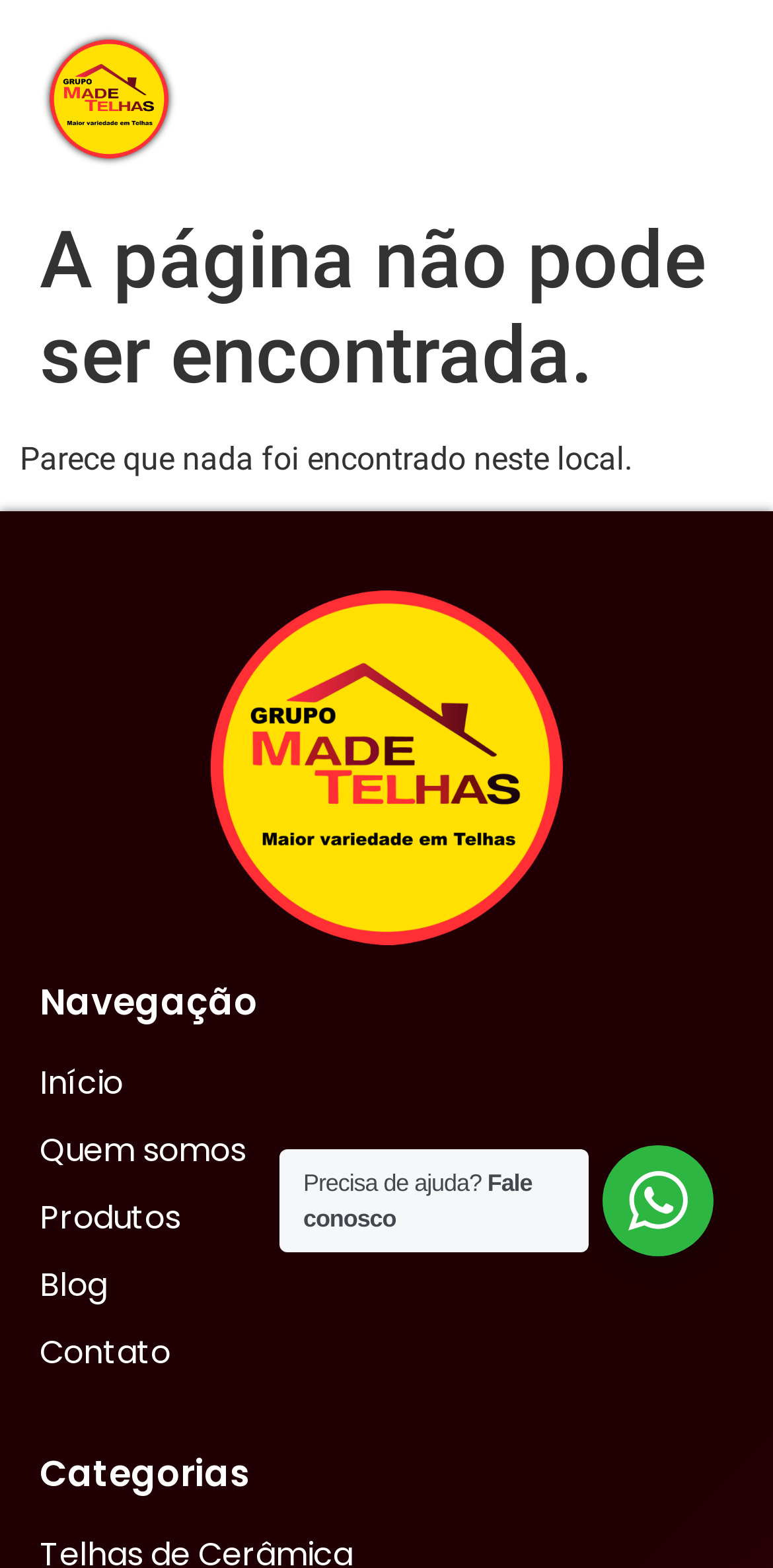What is the tone of the webpage?
Give a thorough and detailed response to the question.

The webpage displays a message 'Parece que nada foi encontrado neste local.' and offers help with 'Precisa de ajuda?' and 'Fale conosco', indicating a helpful tone.